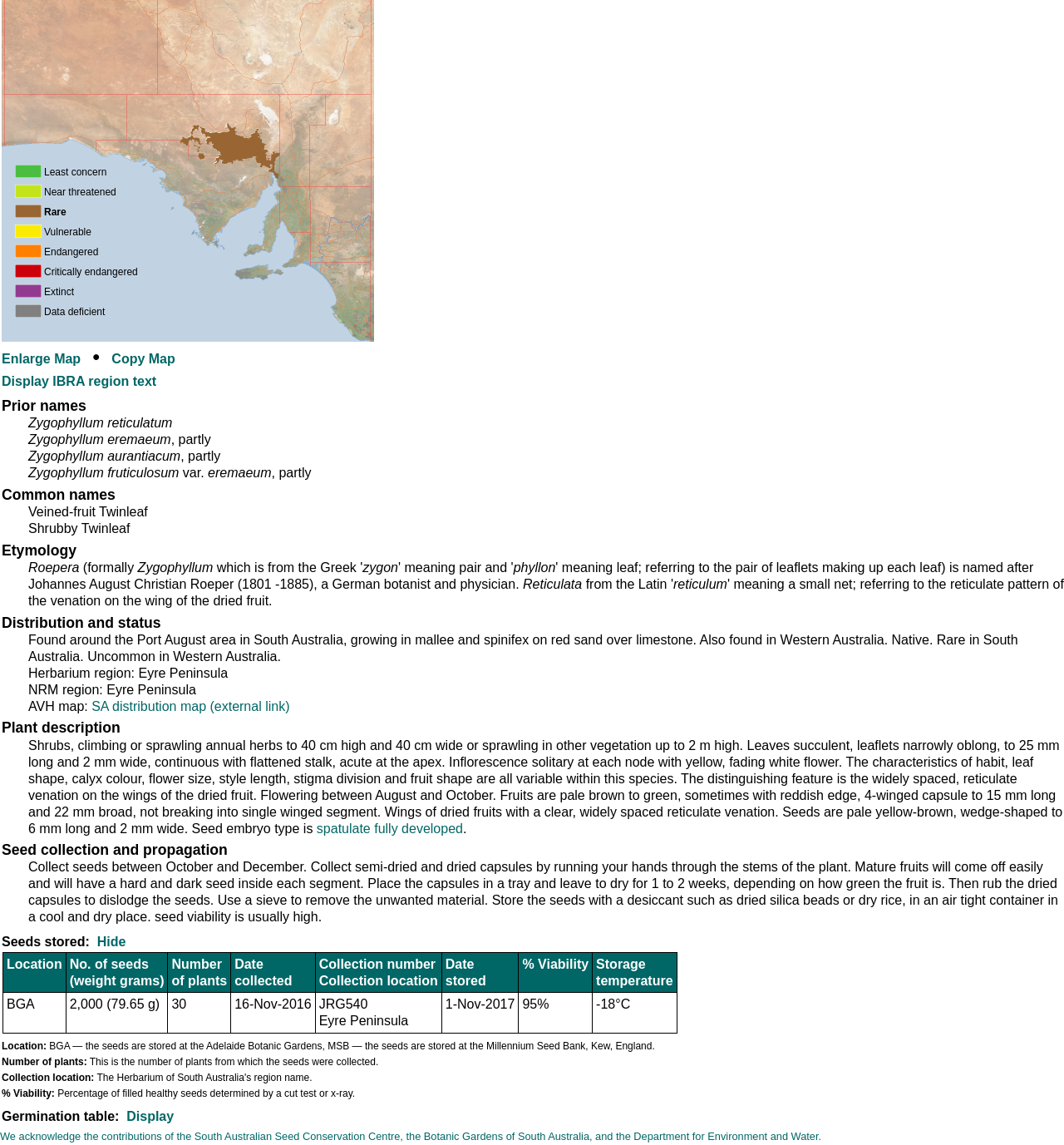Find the coordinates for the bounding box of the element with this description: "SA distribution map (external link)".

[0.086, 0.61, 0.272, 0.623]